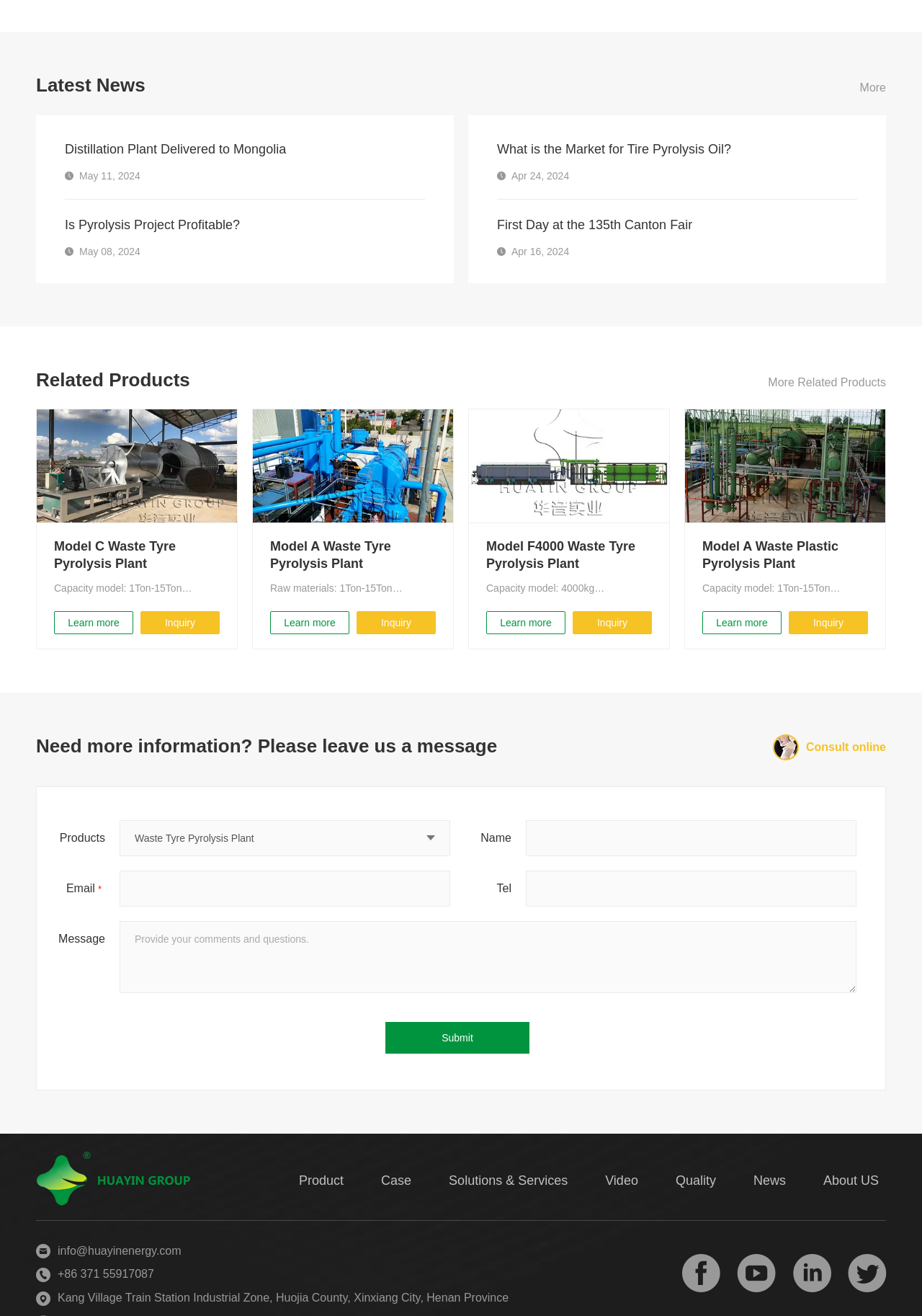Please mark the bounding box coordinates of the area that should be clicked to carry out the instruction: "Click on Home".

None